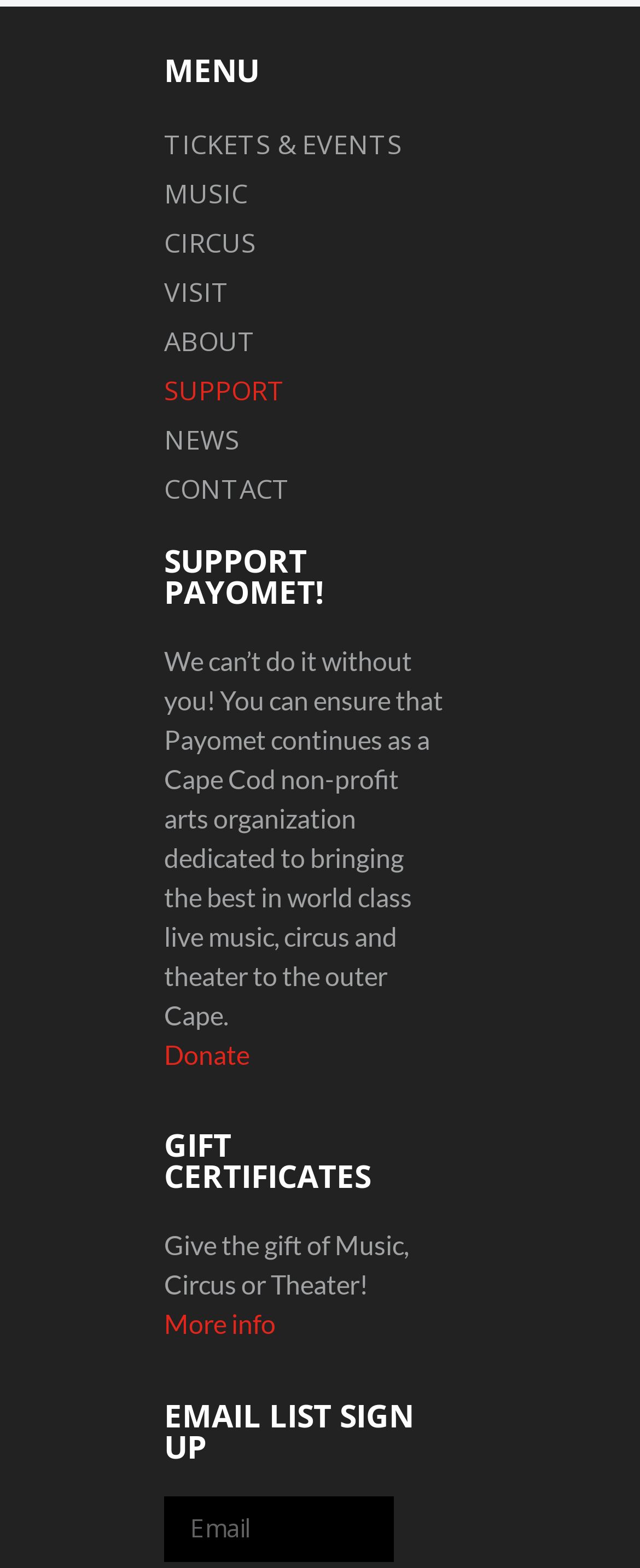Locate the bounding box of the UI element defined by this description: "Support". The coordinates should be given as four float numbers between 0 and 1, formatted as [left, top, right, bottom].

[0.256, 0.233, 0.628, 0.265]